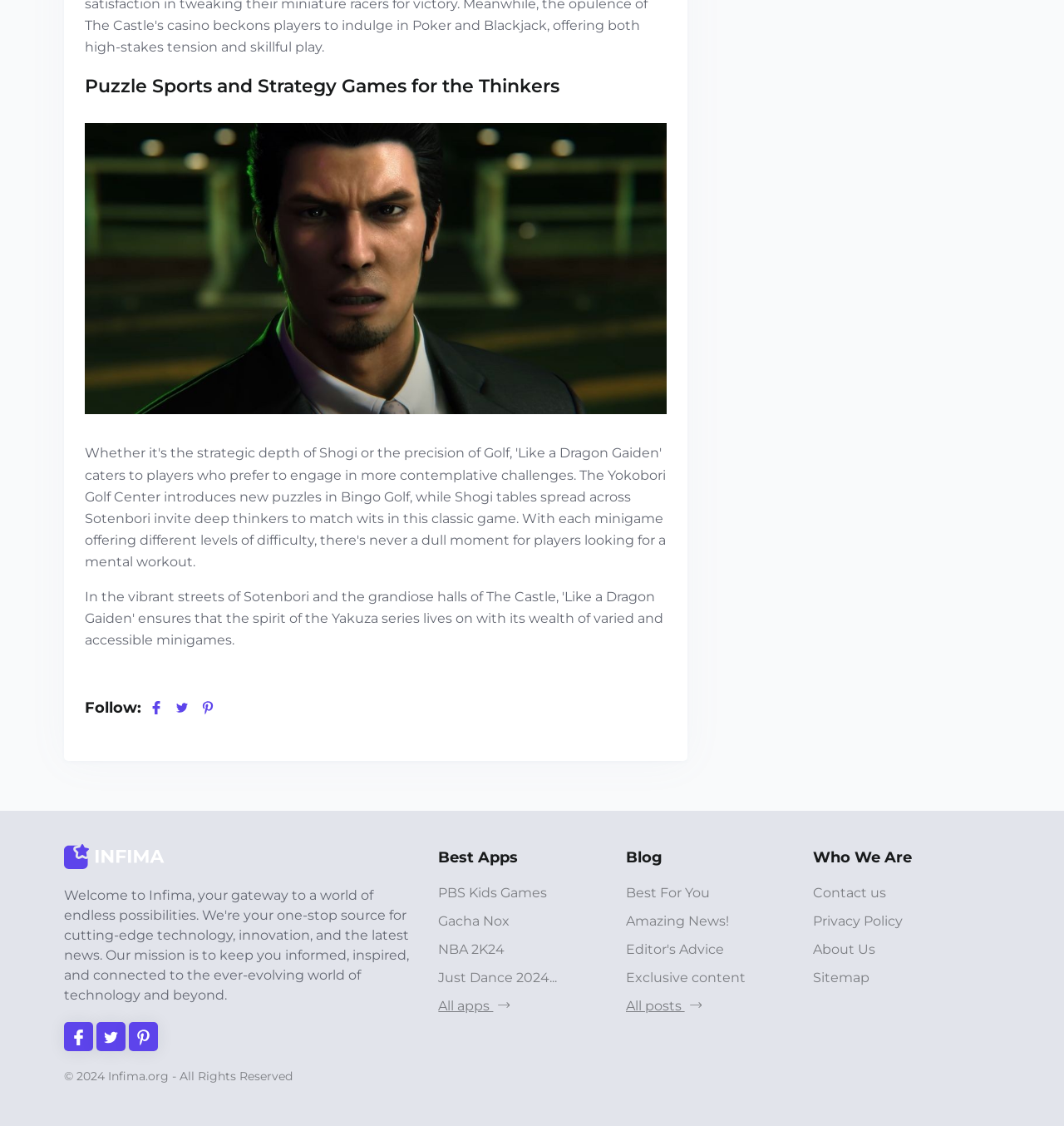How many categories are listed on the webpage?
Give a thorough and detailed response to the question.

The webpage has three main categories listed: 'Best Apps', 'Blog', and 'Who We Are'. These categories are indicated by headings and contain links to specific pages or articles.